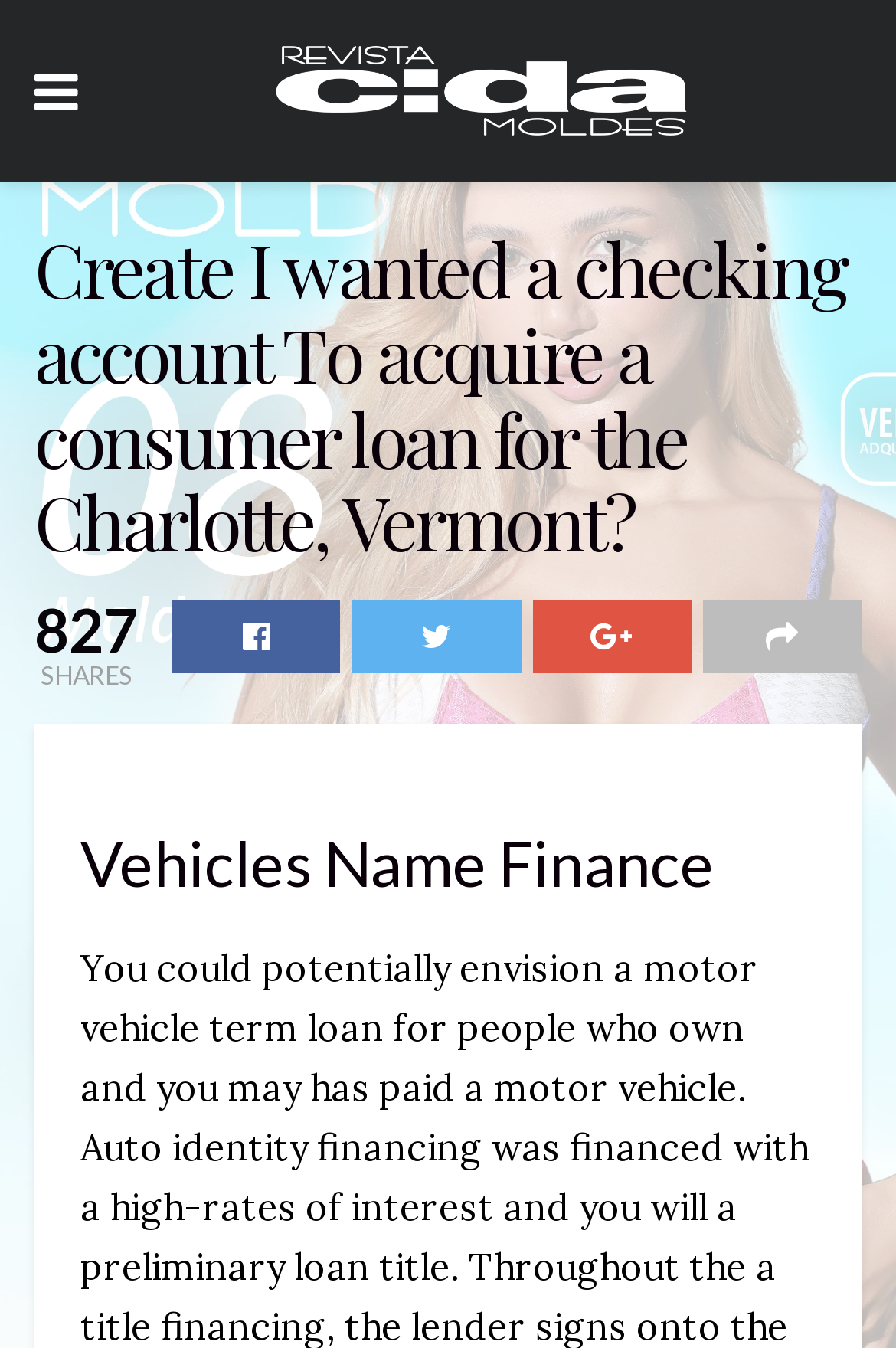Extract the primary headline from the webpage and present its text.

Create I wanted a checking account To acquire a consumer loan for the Charlotte, Vermont?